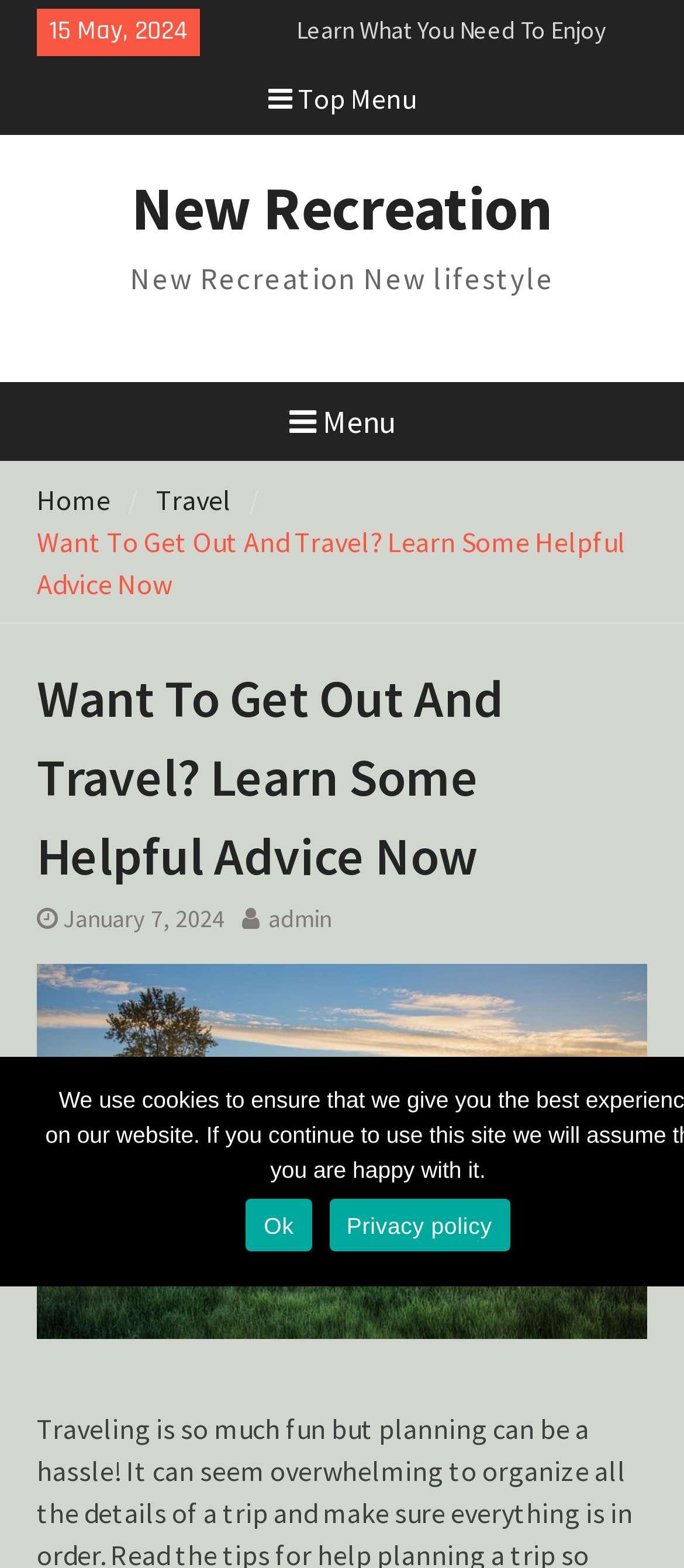Locate the bounding box coordinates of the element you need to click to accomplish the task described by this instruction: "Open 'New Recreation'".

[0.192, 0.108, 0.808, 0.158]